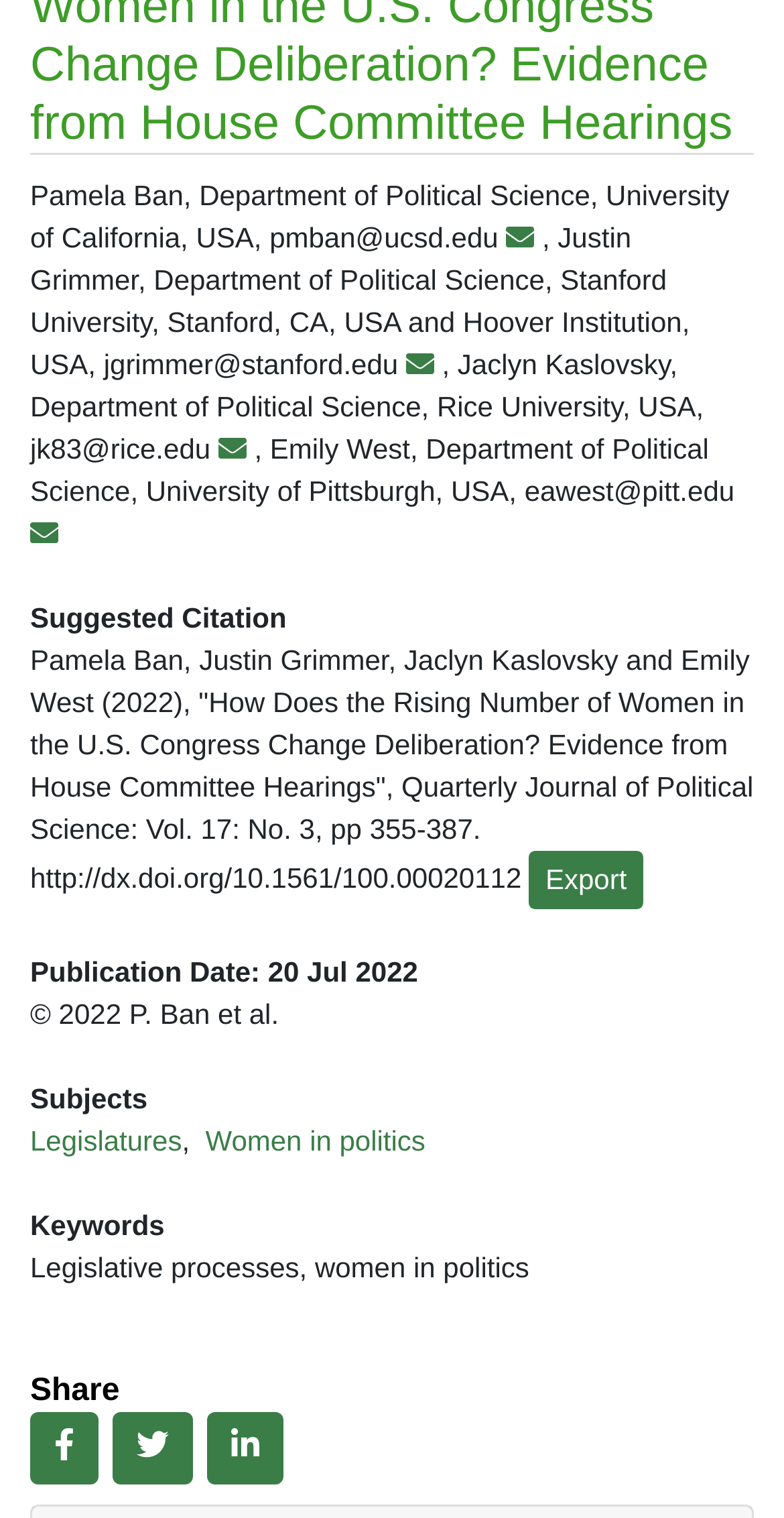Give the bounding box coordinates for the element described by: "Export".

[0.675, 0.561, 0.82, 0.599]